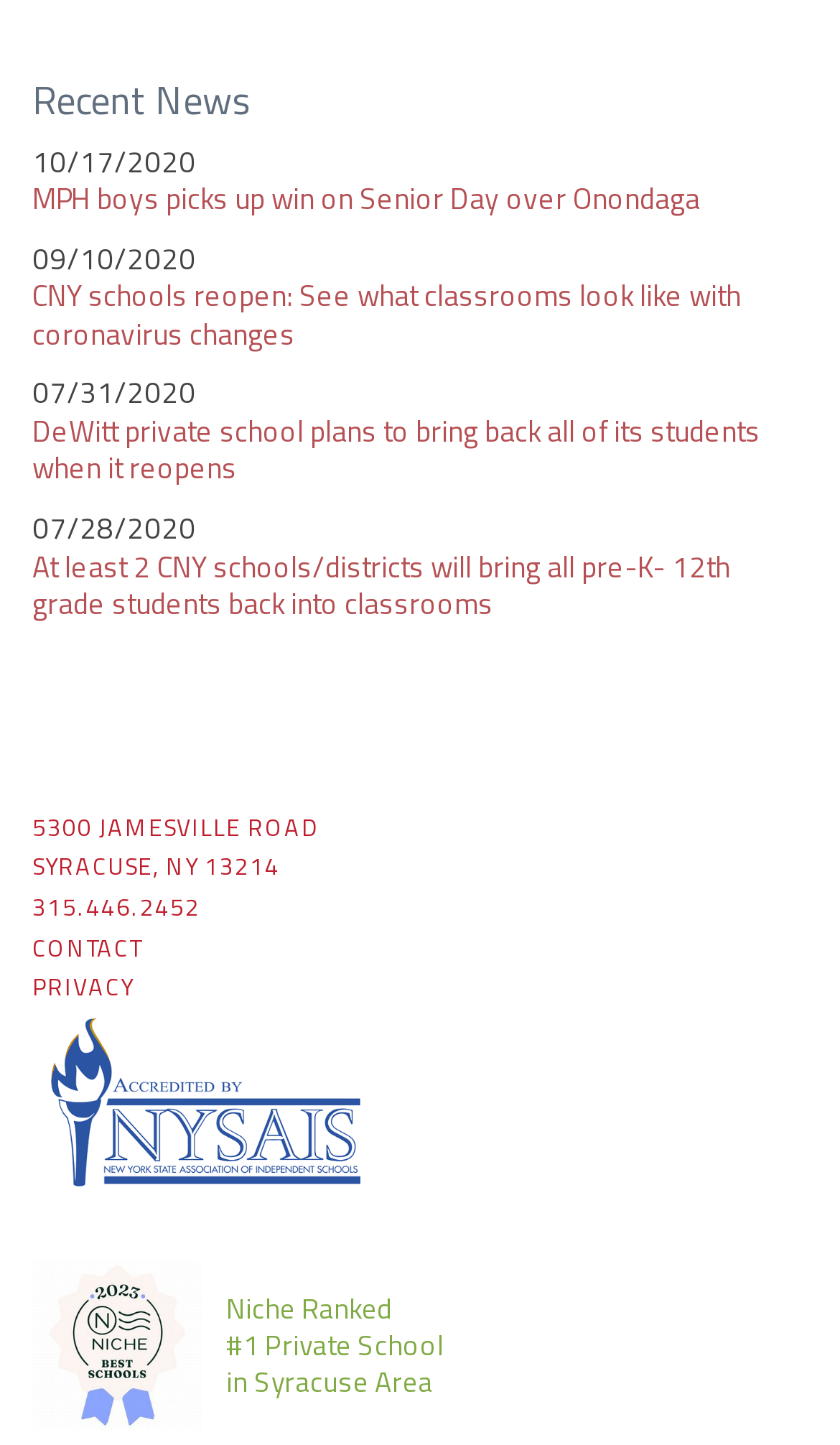Determine the bounding box coordinates of the clickable area required to perform the following instruction: "Visit the contact page". The coordinates should be represented as four float numbers between 0 and 1: [left, top, right, bottom].

[0.038, 0.644, 0.169, 0.668]